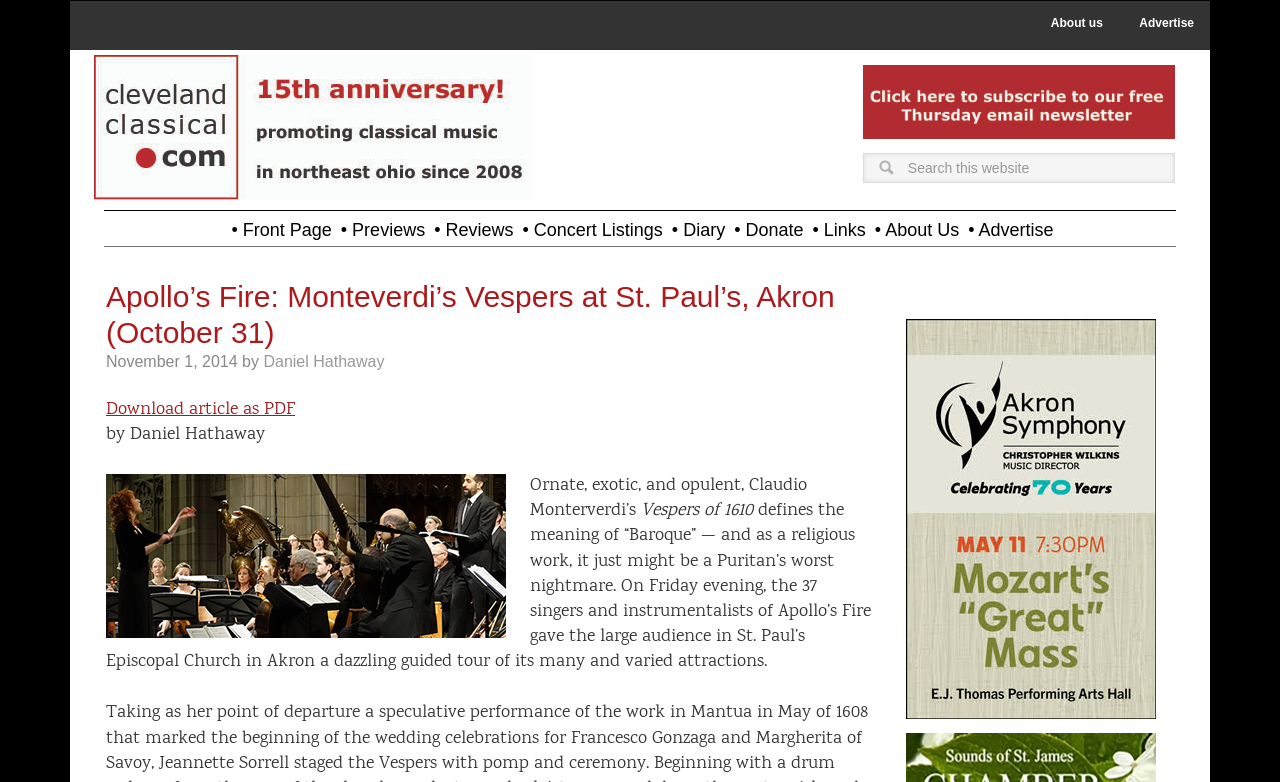Identify the bounding box coordinates for the element that needs to be clicked to fulfill this instruction: "Search this website". Provide the coordinates in the format of four float numbers between 0 and 1: [left, top, right, bottom].

[0.674, 0.196, 0.918, 0.234]